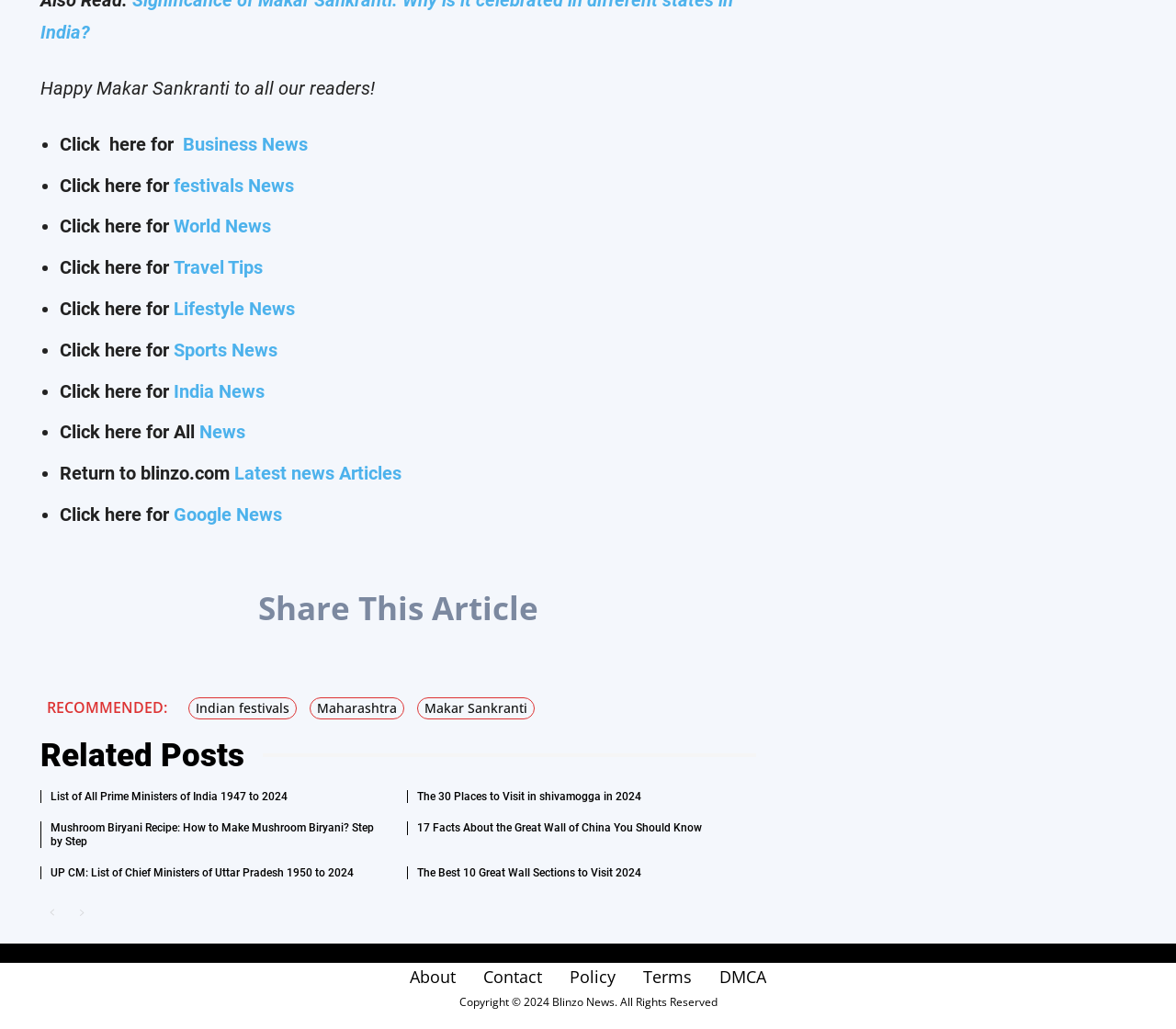Using the provided element description "Latest news Articles", determine the bounding box coordinates of the UI element.

[0.199, 0.449, 0.341, 0.471]